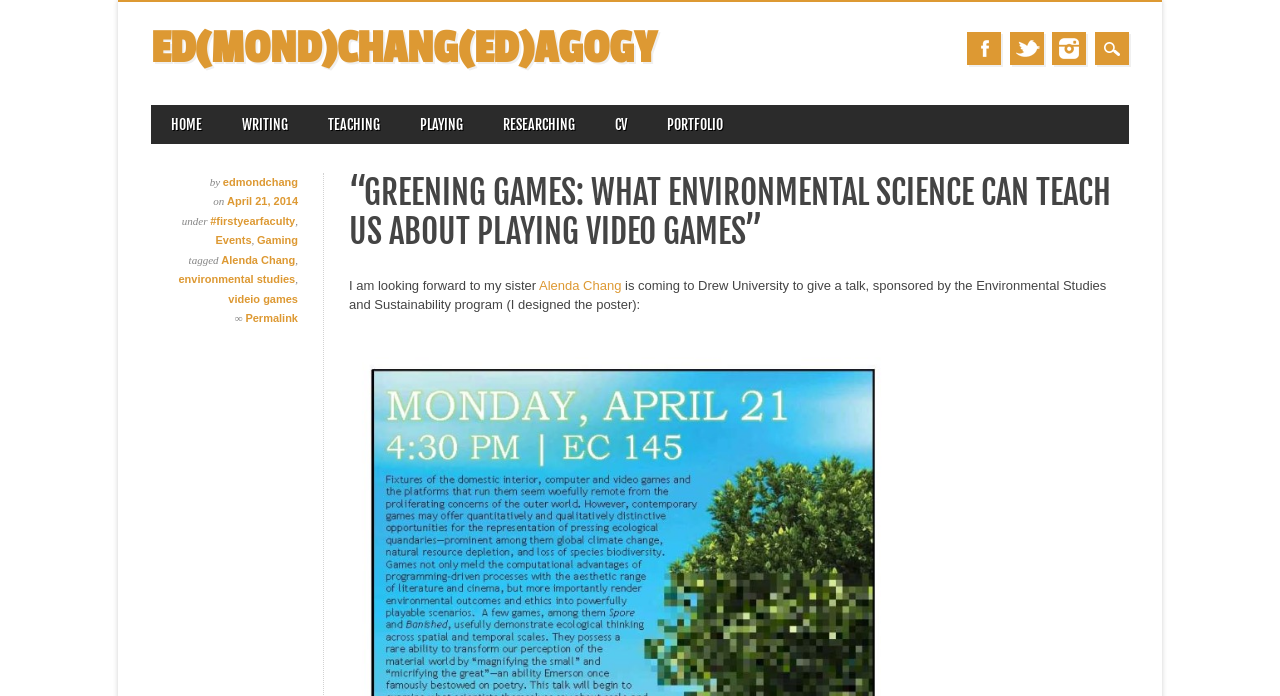Bounding box coordinates must be specified in the format (top-left x, top-left y, bottom-right x, bottom-right y). All values should be floating point numbers between 0 and 1. What are the bounding box coordinates of the UI element described as: Alenda Chang

[0.173, 0.365, 0.231, 0.382]